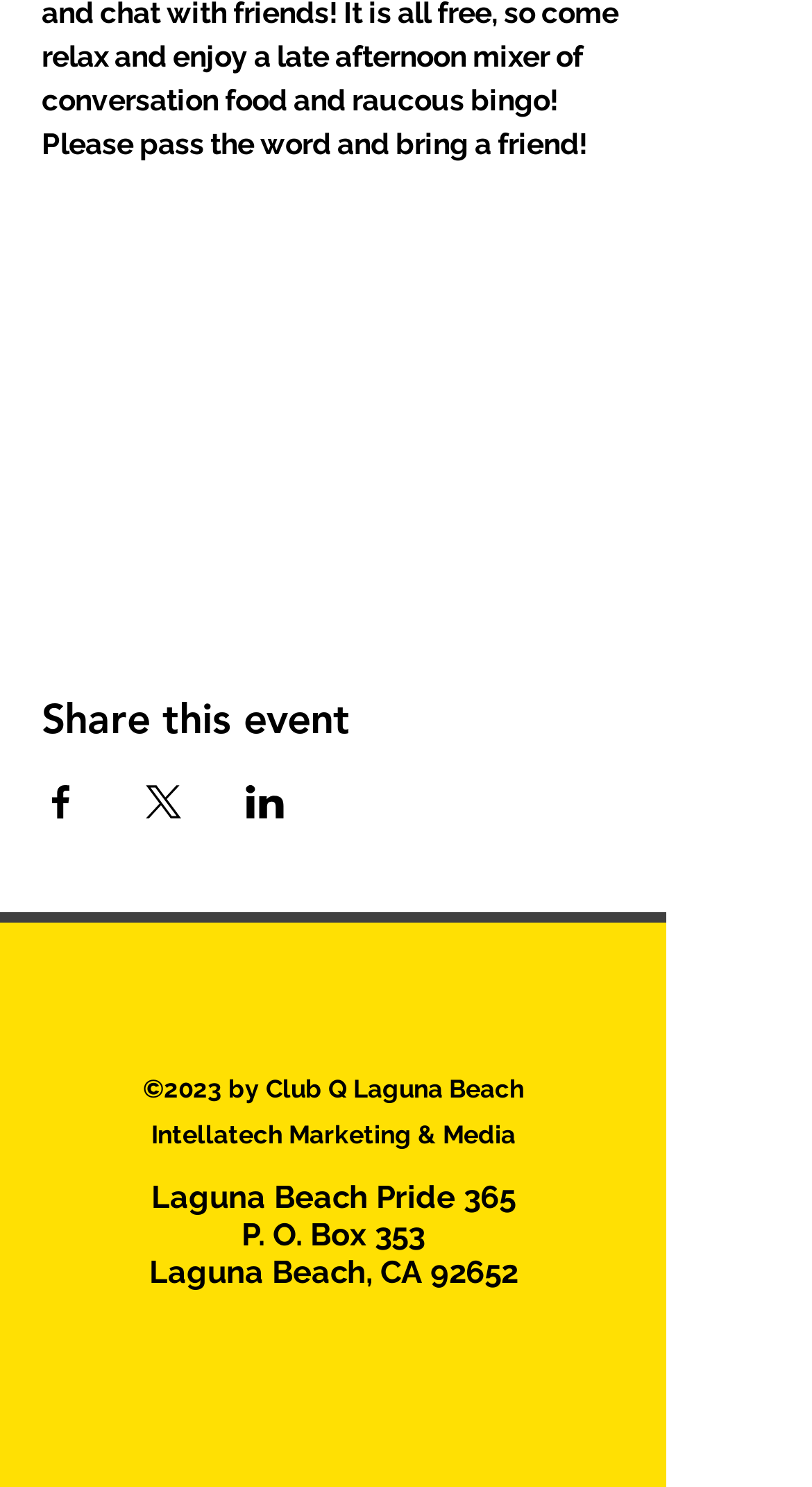Given the webpage screenshot and the description, determine the bounding box coordinates (top-left x, top-left y, bottom-right x, bottom-right y) that define the location of the UI element matching this description: aria-label="Share event on X"

[0.177, 0.528, 0.226, 0.551]